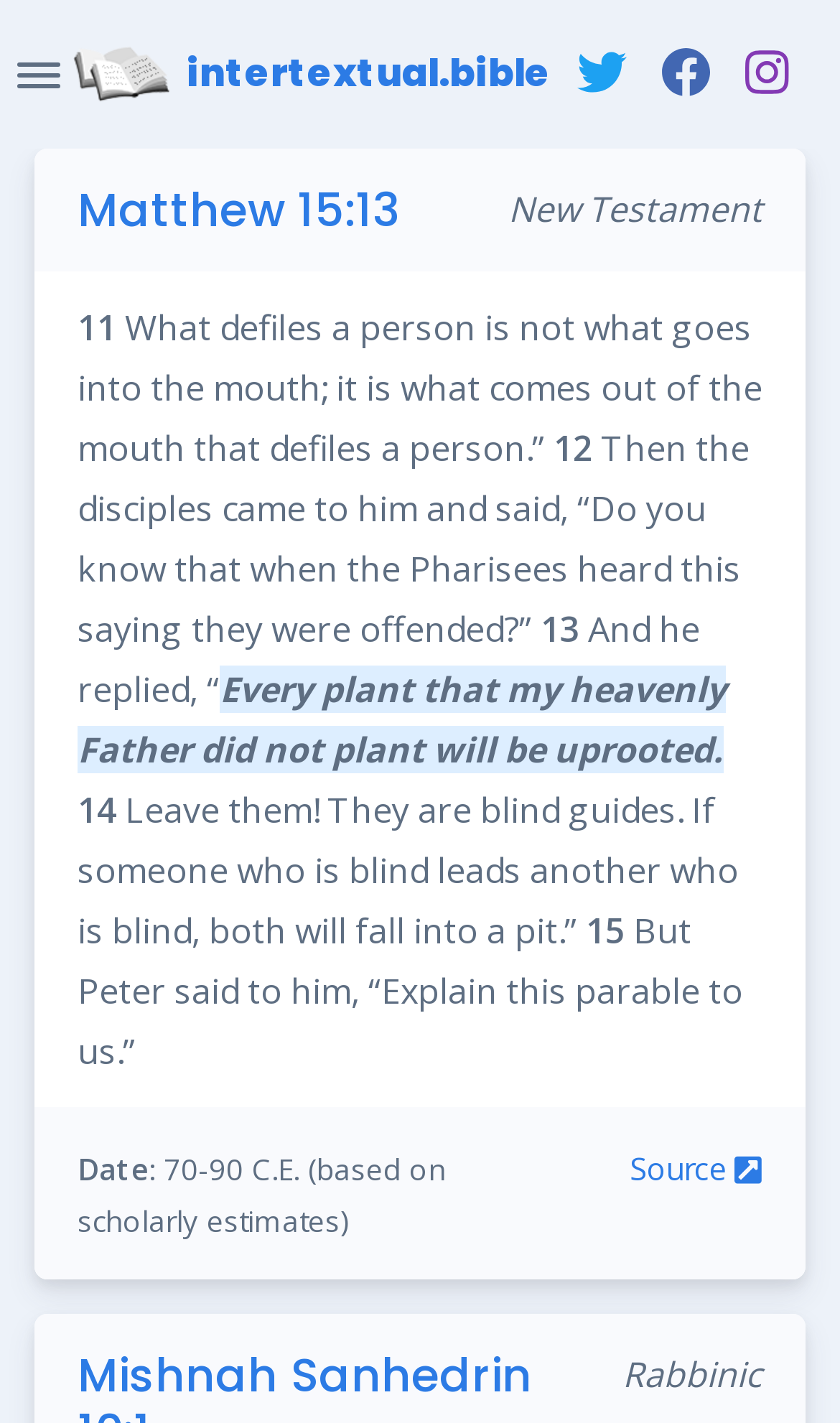Please answer the following question using a single word or phrase: 
What is the biblical passage being discussed?

Matthew 15:13